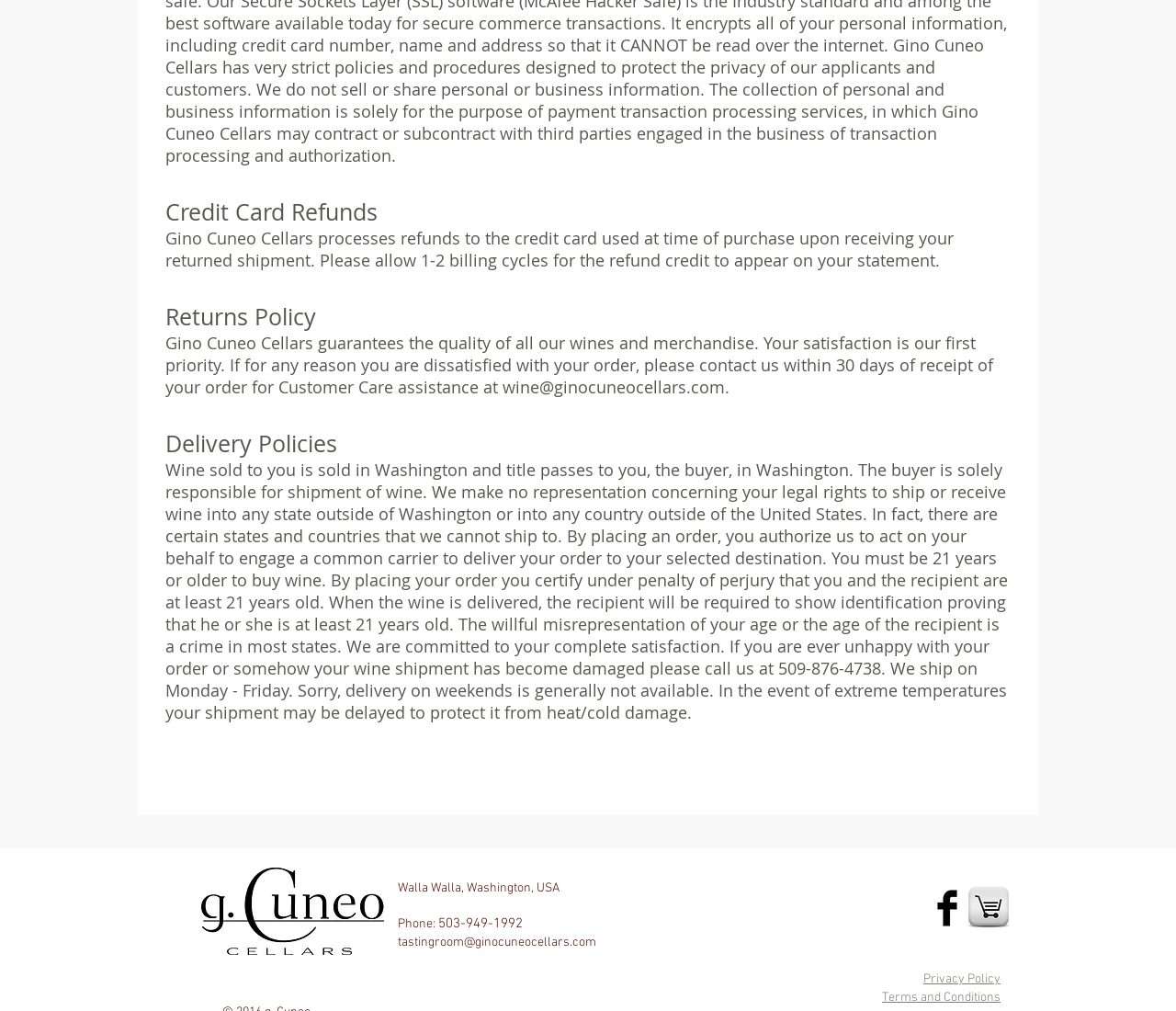Identify the bounding box coordinates for the UI element described by the following text: "IlluminAge". Provide the coordinates as four float numbers between 0 and 1, in the format [left, top, right, bottom].

None